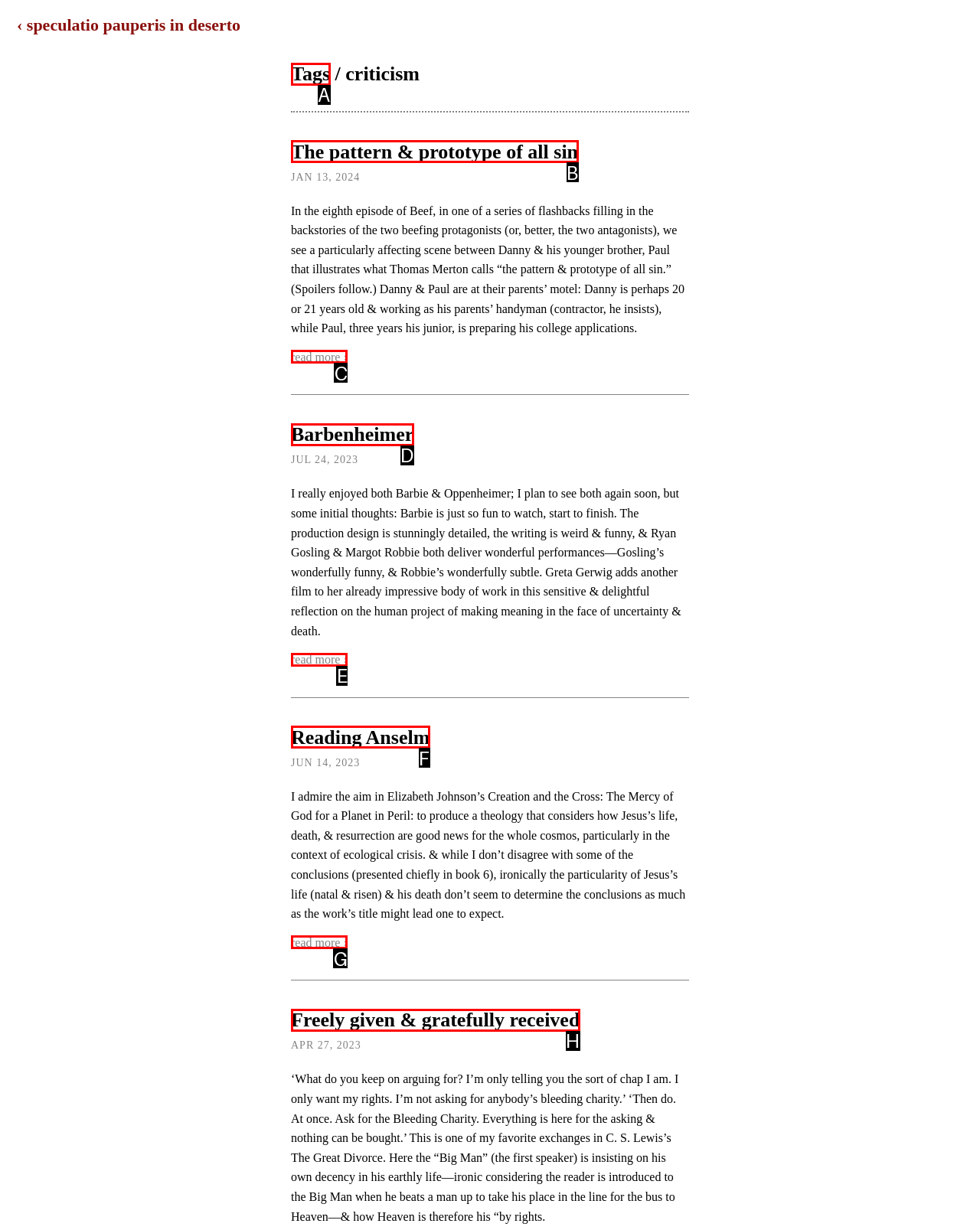Which HTML element among the options matches this description: read more ›? Answer with the letter representing your choice.

G